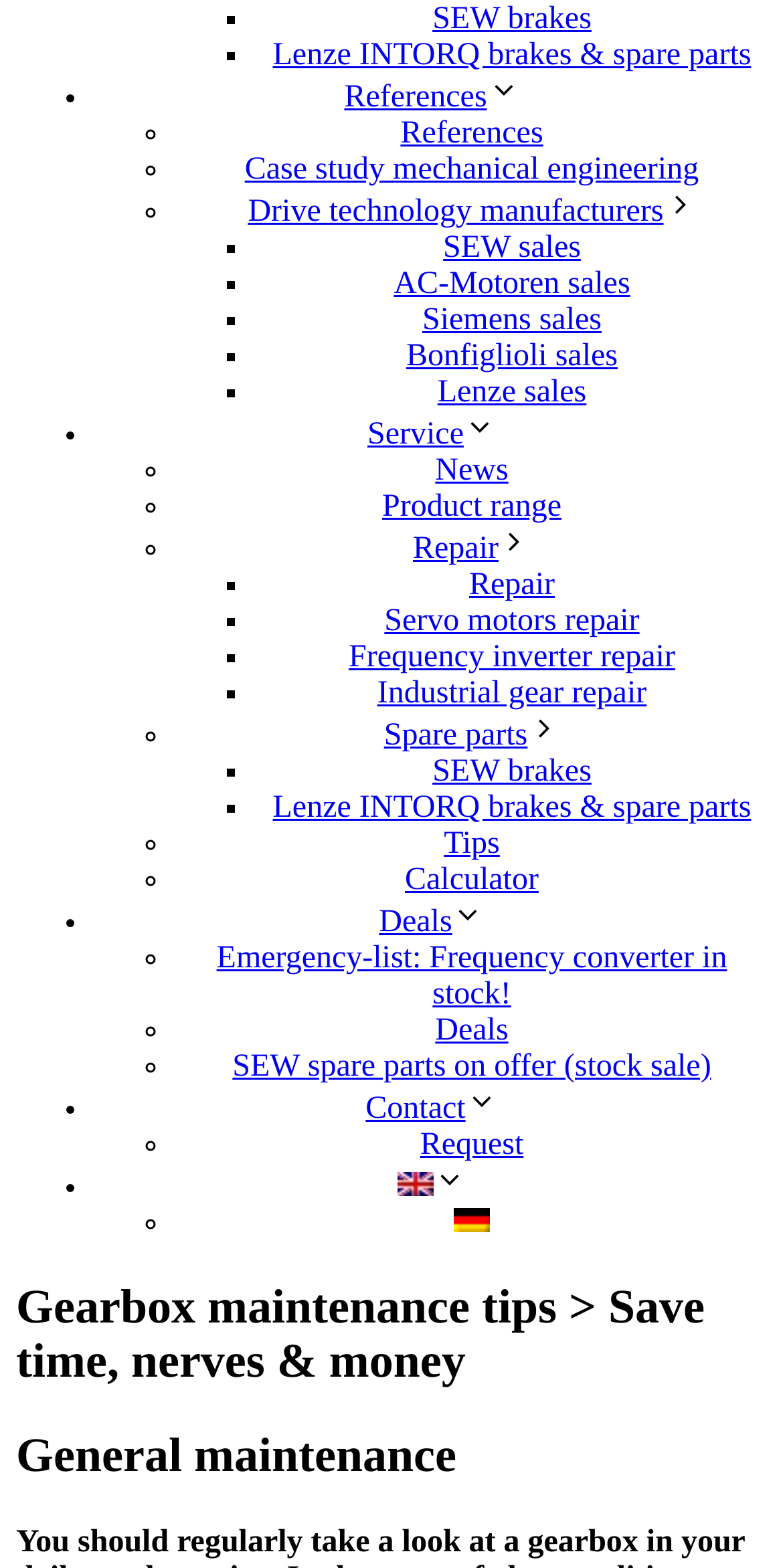Find and provide the bounding box coordinates for the UI element described here: "SEW brakes". The coordinates should be given as four float numbers between 0 and 1: [left, top, right, bottom].

[0.552, 0.001, 0.755, 0.023]